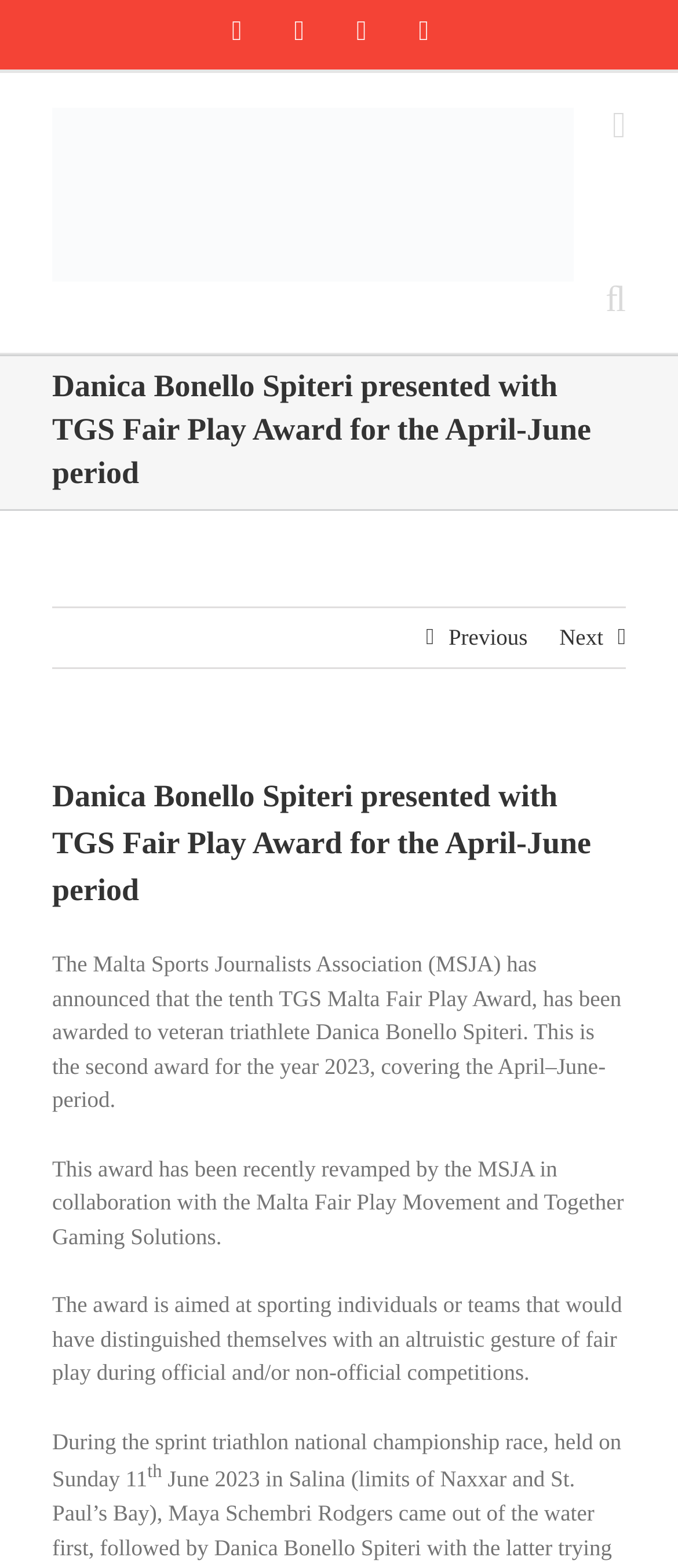Please give a short response to the question using one word or a phrase:
Who is the winner of the TGS Malta Fair Play Award?

Danica Bonello Spiteri